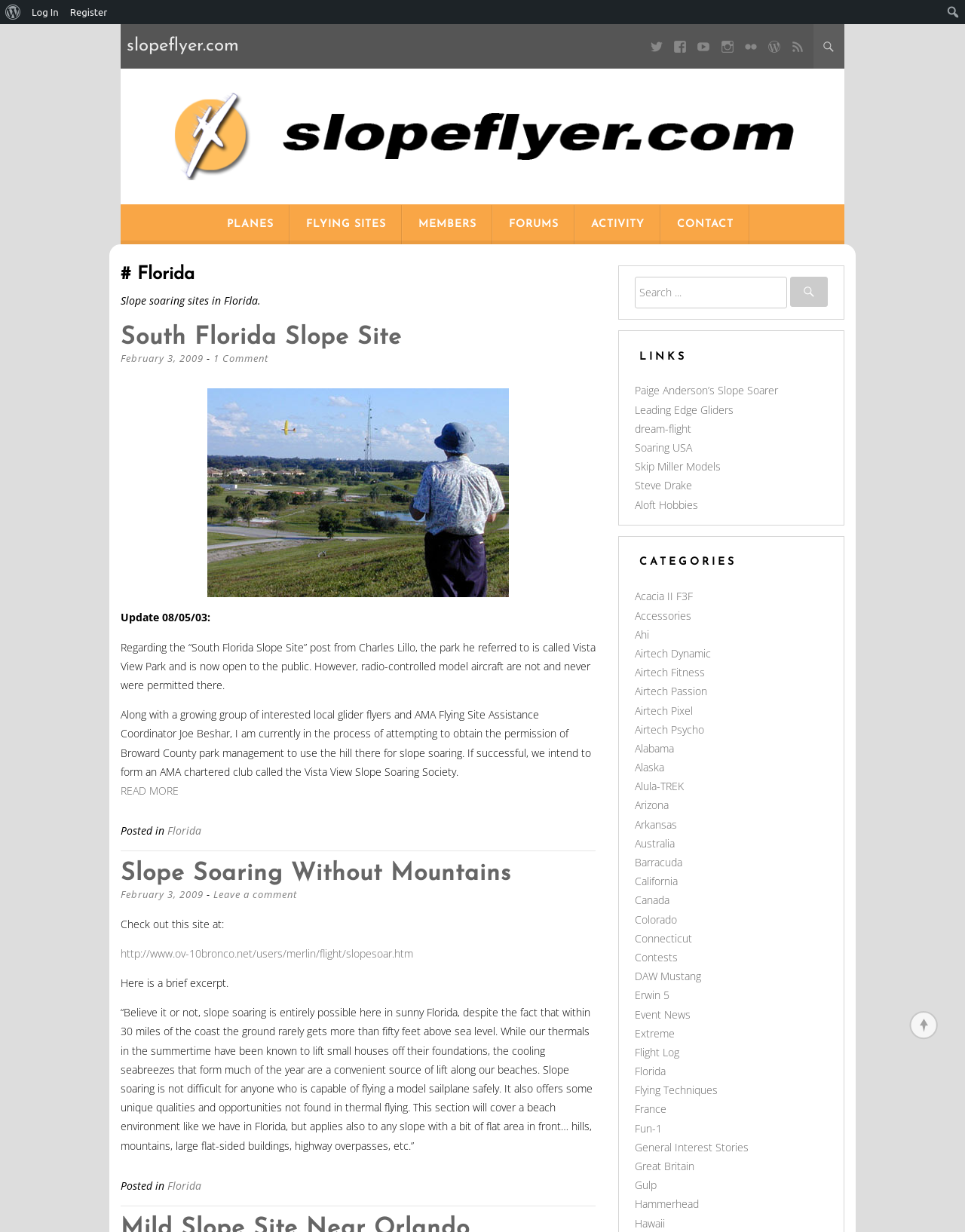Respond to the question below with a concise word or phrase:
What is the name of the park mentioned in the article?

Vista View Park